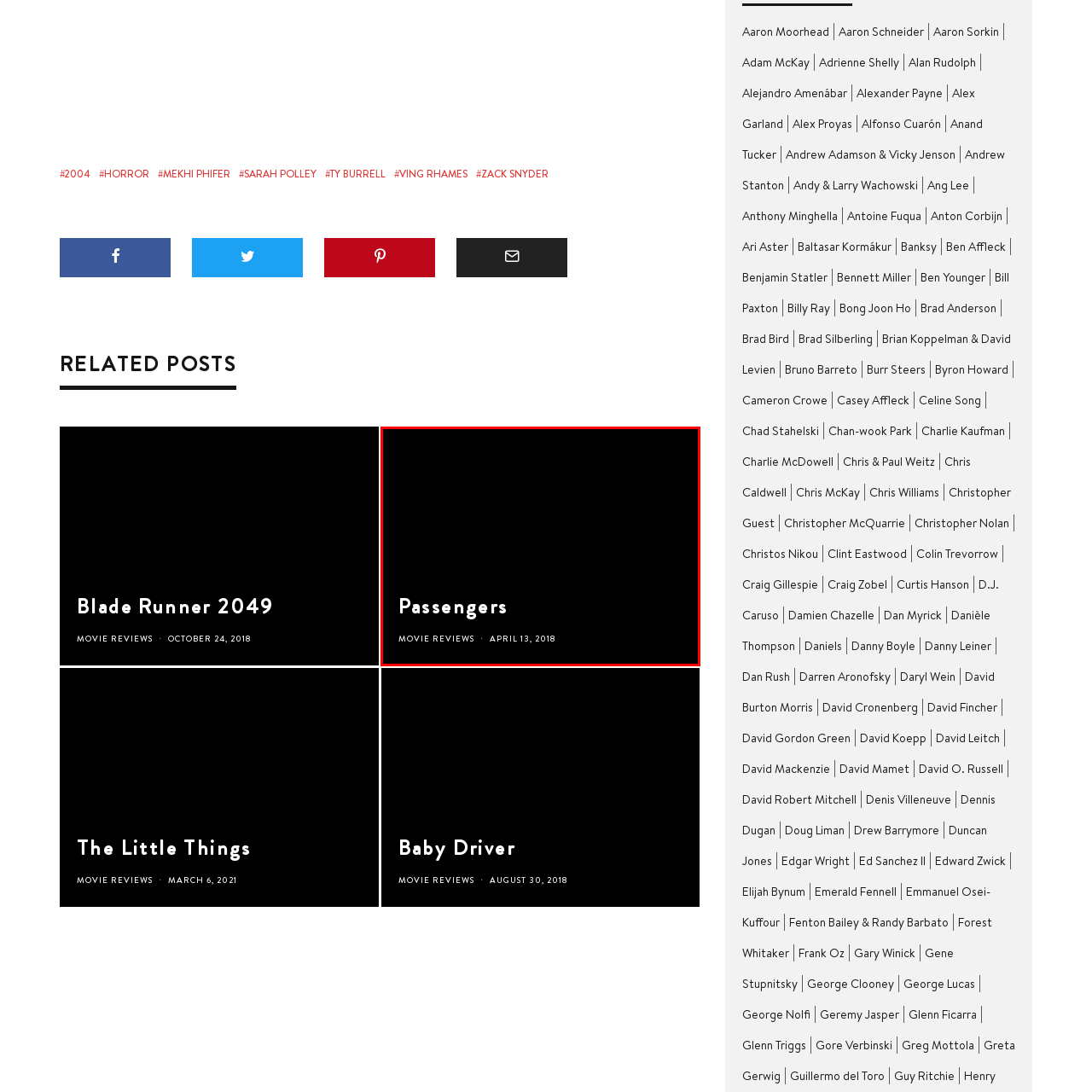Create a detailed narrative of the image inside the red-lined box.

The image features the title of the movie "Passengers," presented in a bold, modern font against a stark black background. Below the title, it is categorized under "MOVIE REVIEWS," accompanied by a date reading "APRIL 13, 2018." This layout emphasizes the movie’s branding while providing essential context for viewers and readers interested in film reviews and insights. The minimalist design effectively draws attention to the title, signaling its relevance within contemporary cinematic discussions.